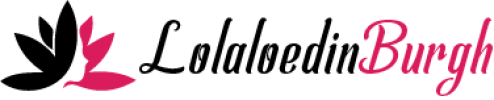Provide a comprehensive description of the image.

The image showcases the logo for "Lolaloedin Burgh," a vibrant and modern design that reflects the essence of an online English learning platform. The logo features a stylized representation of a butterfly, using a dynamic color palette with shades of black and pink. The elegant typography of "Lolaloedin Burgh" is beautifully integrated with floral motifs, suggesting growth and creativity. This design aims to convey a friendly and engaging atmosphere, inviting learners to explore the nuances of basic English in an approachable and enriching environment. The logo is indicative of the platform's mission to connect learners worldwide through accessible language education.